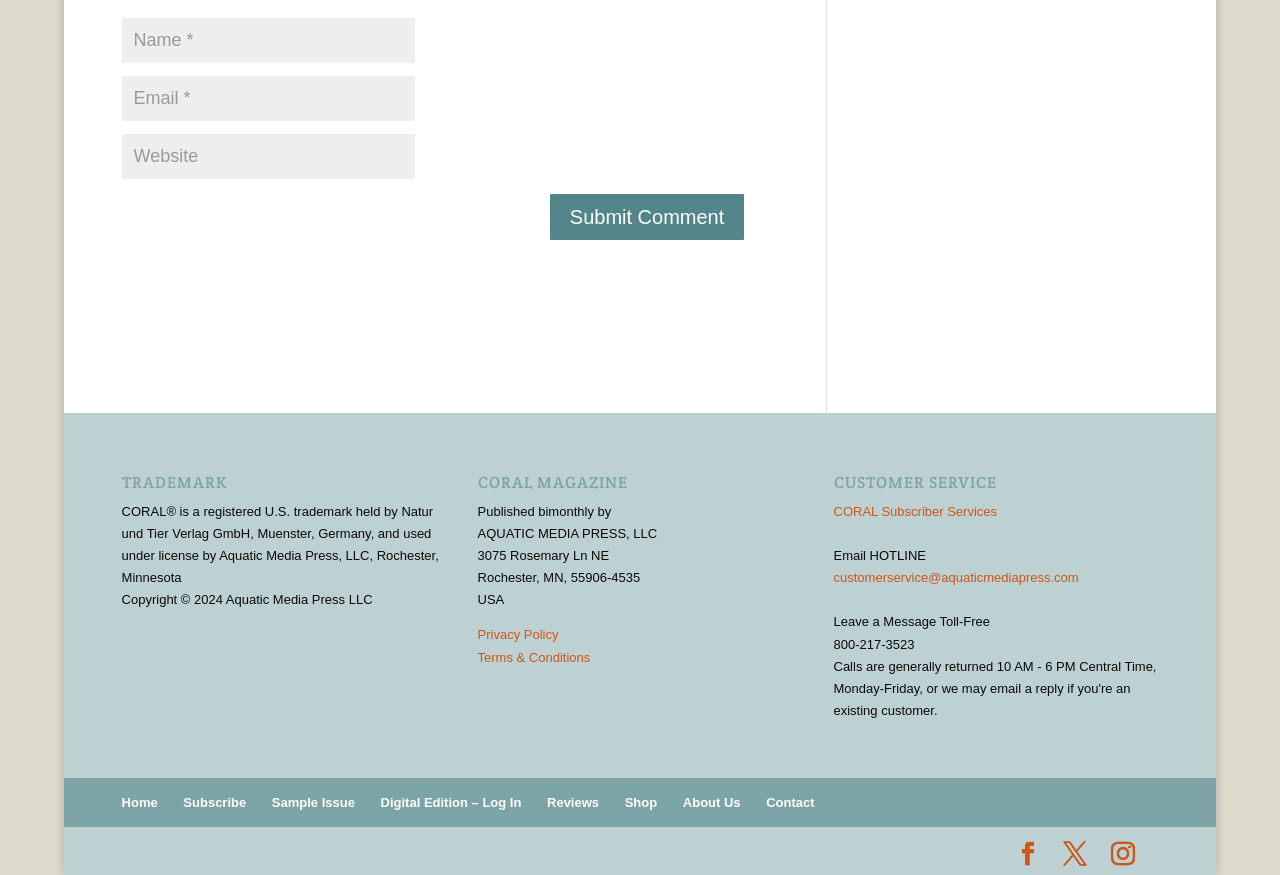How many links are there in the footer section?
From the image, respond using a single word or phrase.

9